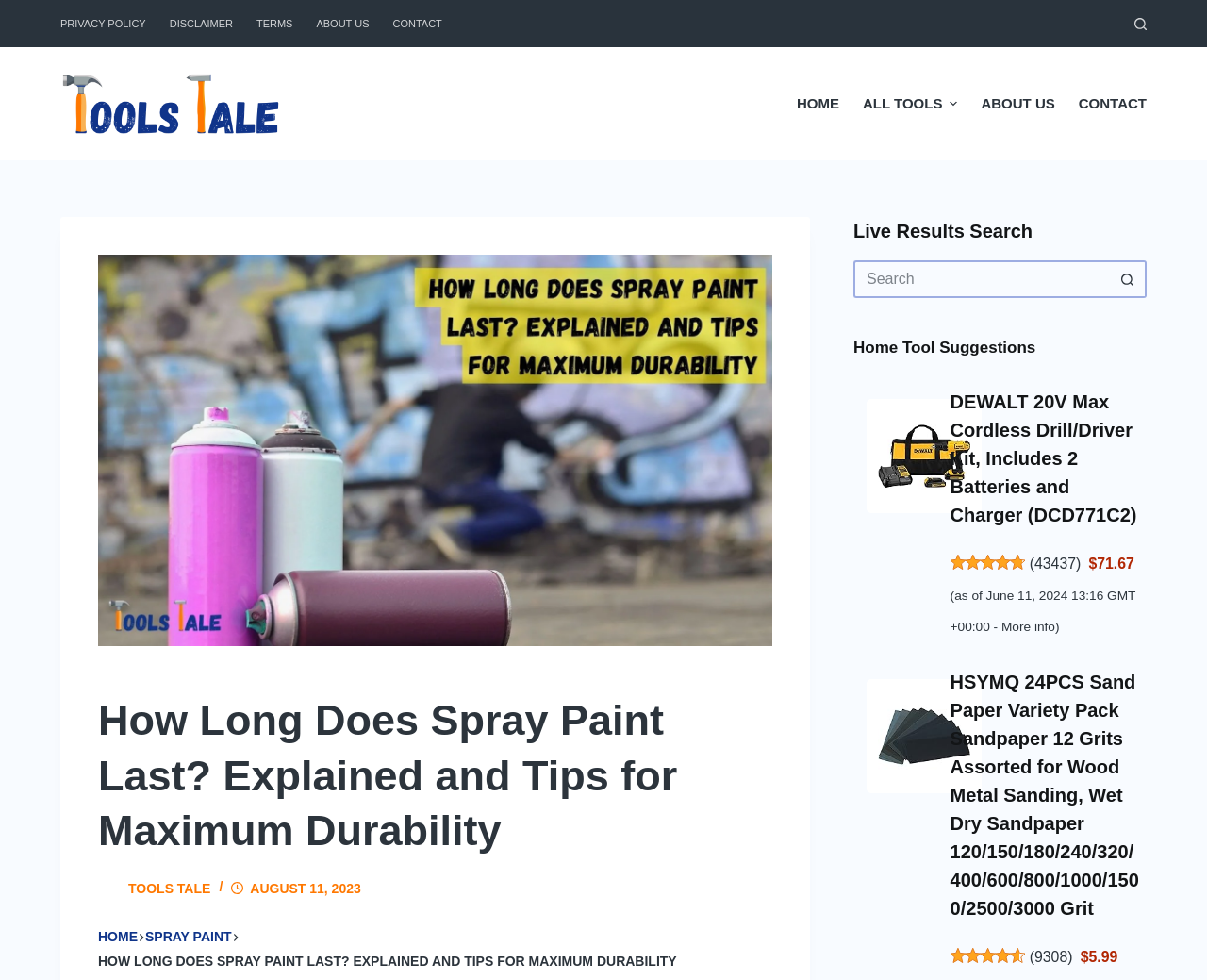Please provide a one-word or short phrase answer to the question:
What is the name of the website?

Tools Tale